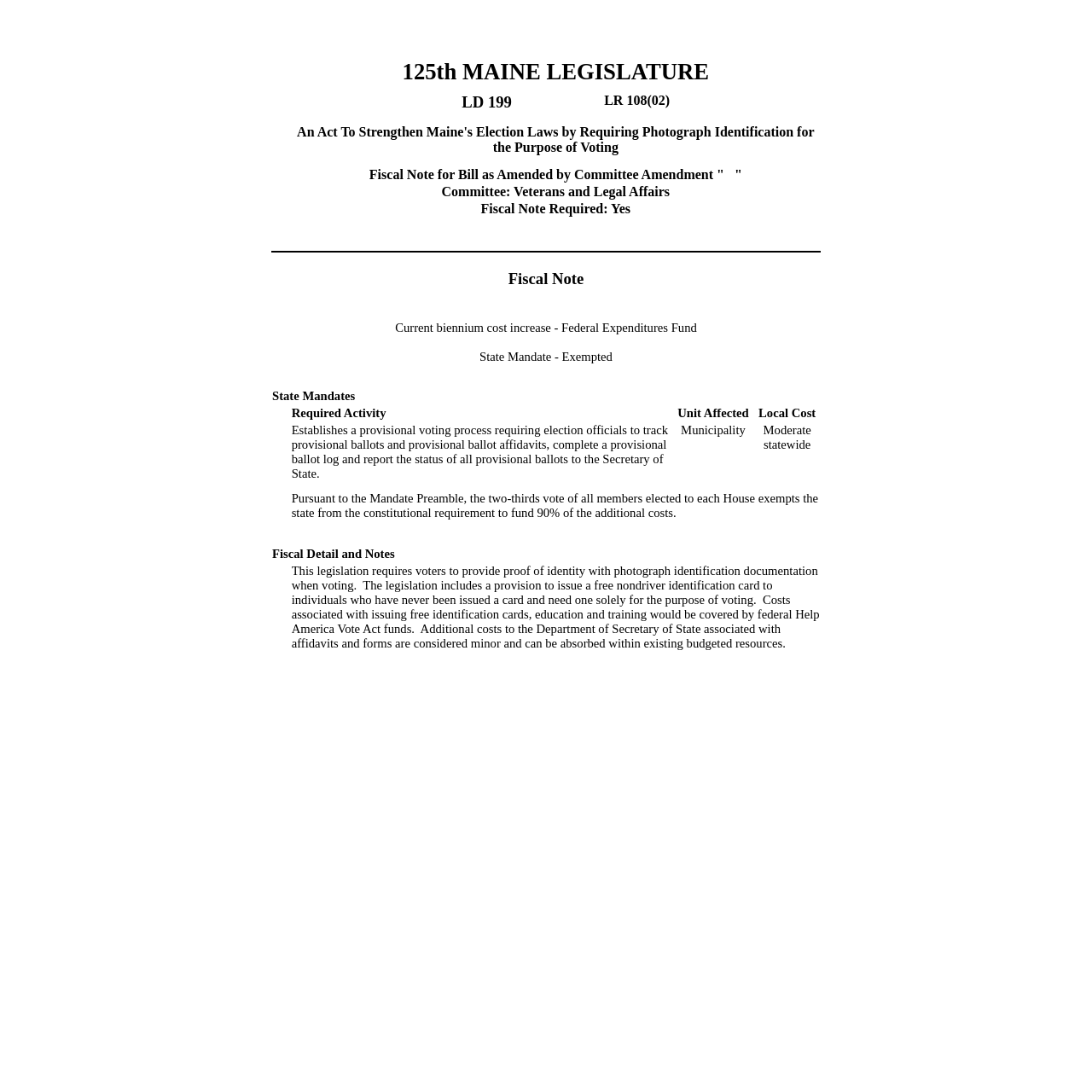What is the legislature number of this bill?
Answer the question with as much detail as possible.

I found the legislature number of this bill by looking at the text in the gridcell element with OCR text '125th MAINE LEGISLATURE' in the row with y-coordinate range [0.053, 0.084].